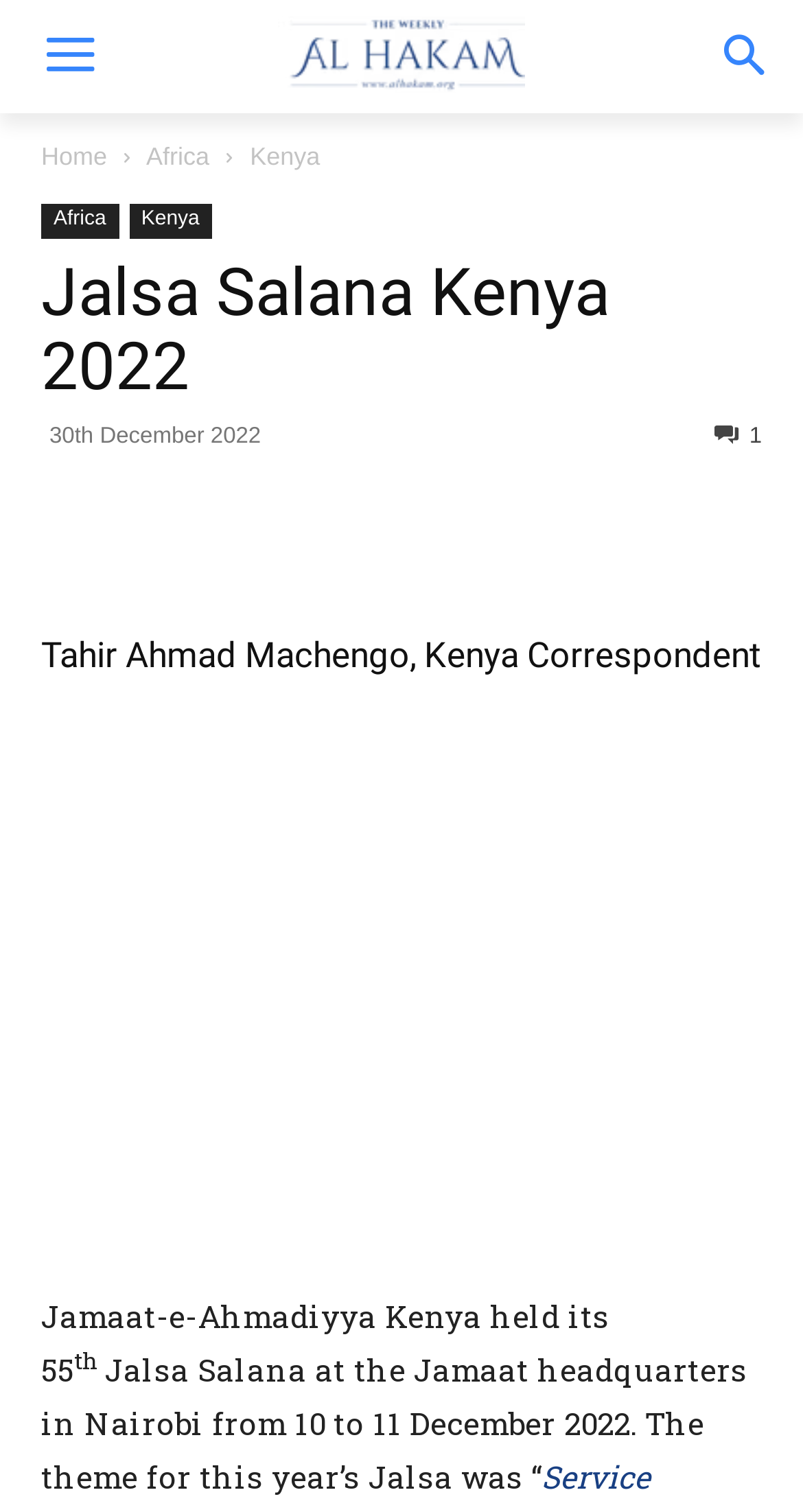Describe every aspect of the webpage in a detailed manner.

The webpage is about Jalsa Salana Kenya 2022, an event organized by Jamaat-e-Ahmadiyya Kenya. At the top left corner, there is an "Al hakam logo" image, which is also a link. Below it, there is a navigation menu with links to "Home", "Africa", and "Kenya". The "Kenya" link is highlighted, indicating that it is the current page.

On the same level as the navigation menu, there is a header section that spans almost the entire width of the page. It contains the title "Jalsa Salana Kenya 2022" and a timestamp "30th December 2022". To the right of the timestamp, there is a link with an icon.

Below the header section, there are five social media links, represented by icons, aligned horizontally. Following these links, there is a heading that reads "Tahir Ahmad Machengo, Kenya Correspondent". 

Underneath the heading, there is a large image that takes up most of the page width, captioned "Jalsa Kenya 2022 1". The image is likely a photo from the event.

At the bottom of the page, there is a paragraph of text that describes the event. It mentions that Jamaat-e-Ahmadiyya Kenya held its 55th Jalsa Salana at the Jamaat headquarters in Nairobi from 10 to 11 December 2022, and the theme of the event was "“...” (the theme is not fully specified).